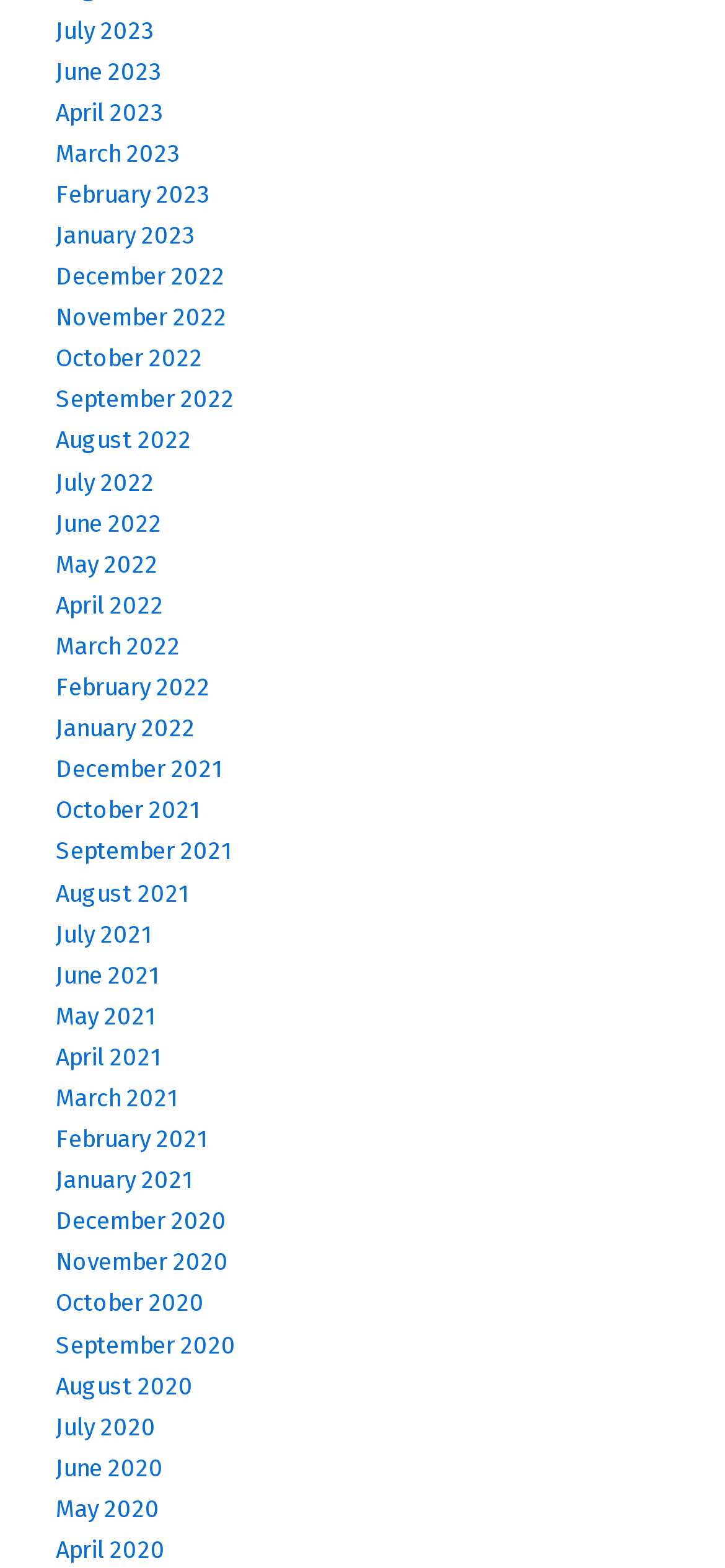Are the months listed in chronological order?
Based on the screenshot, provide your answer in one word or phrase.

Yes